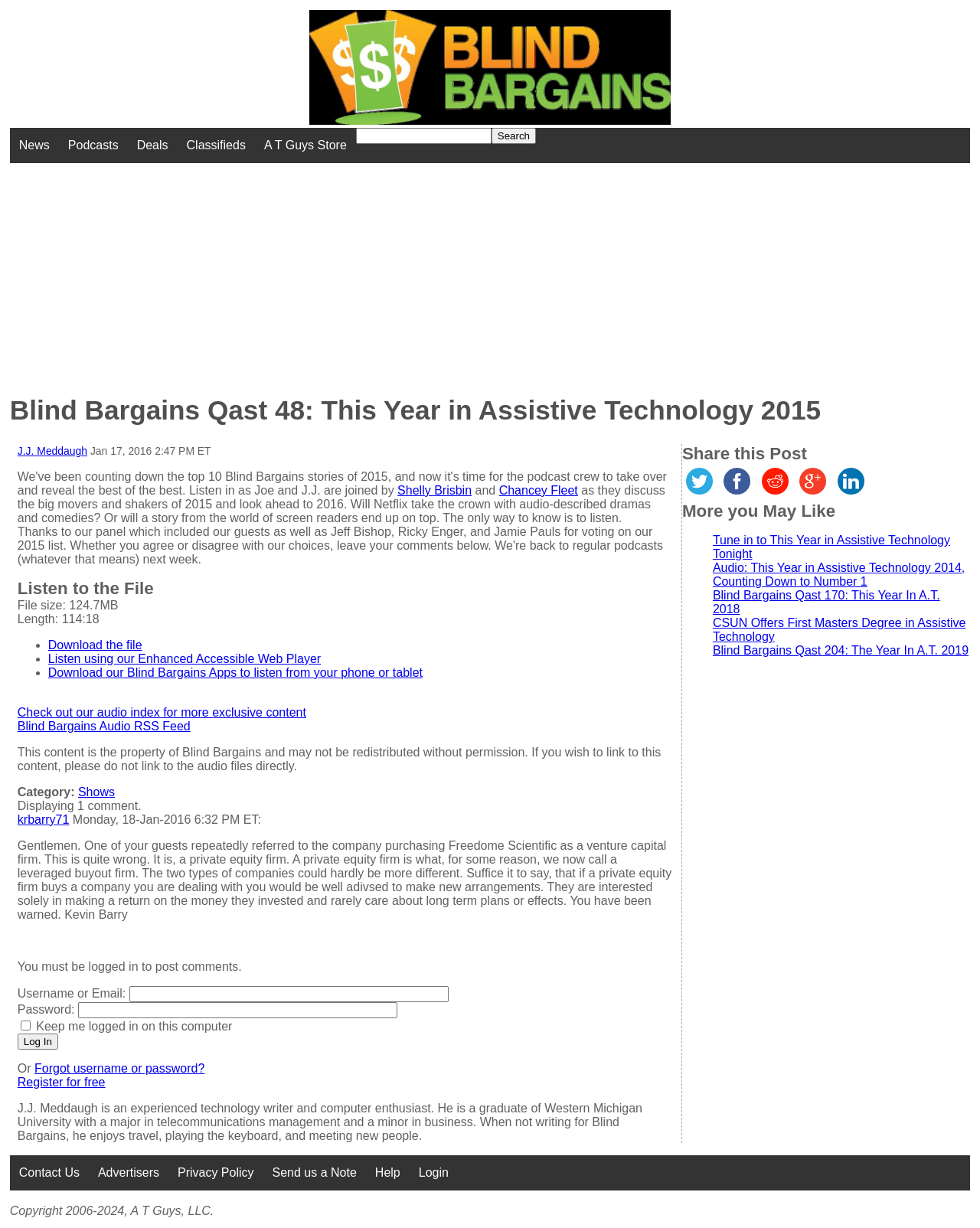Bounding box coordinates are specified in the format (top-left x, top-left y, bottom-right x, bottom-right y). All values are floating point numbers bounded between 0 and 1. Please provide the bounding box coordinate of the region this sentence describes: Contact Us

[0.01, 0.941, 0.091, 0.969]